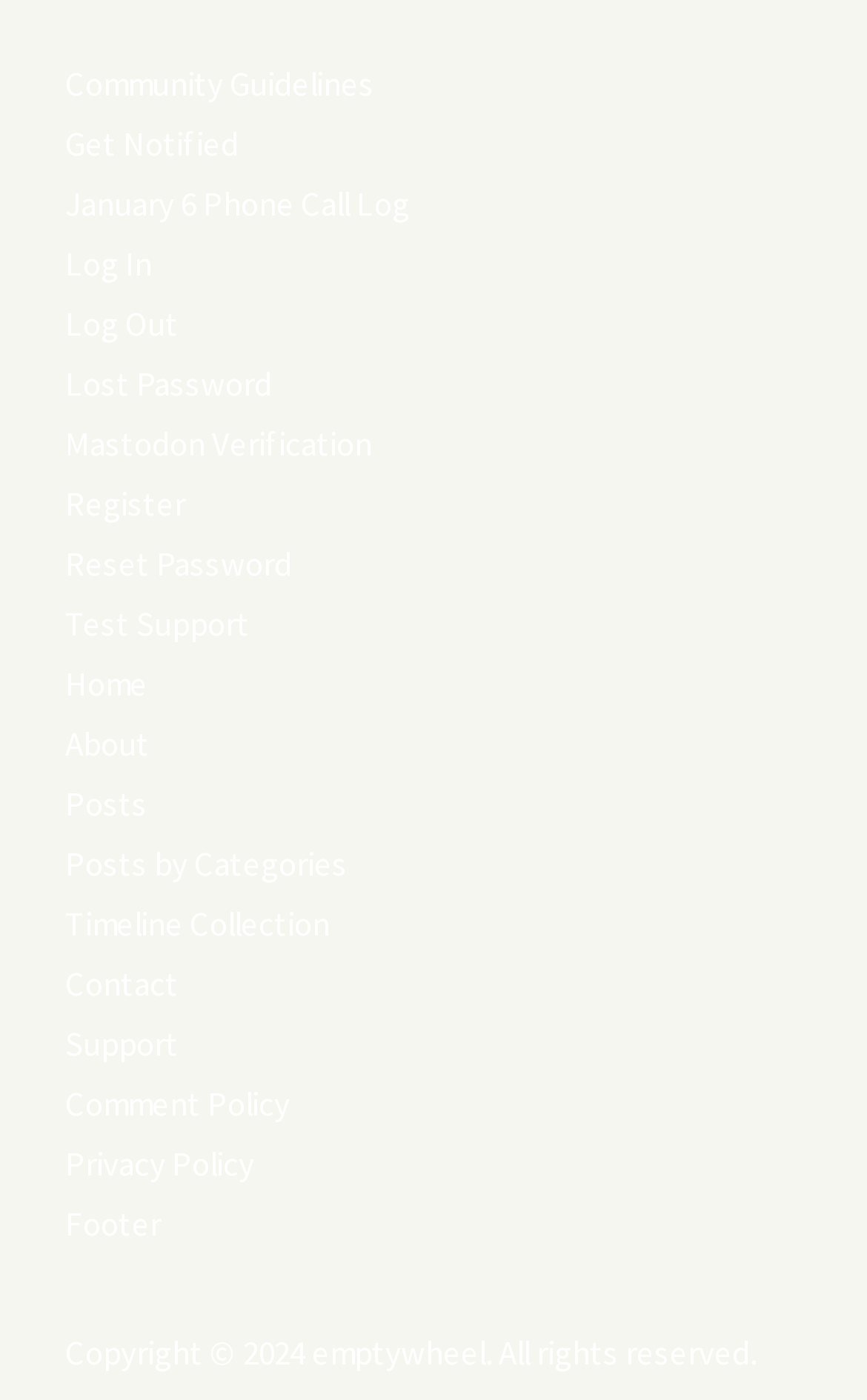Identify the bounding box coordinates of the region that needs to be clicked to carry out this instruction: "Register for an account". Provide these coordinates as four float numbers ranging from 0 to 1, i.e., [left, top, right, bottom].

[0.075, 0.344, 0.213, 0.374]